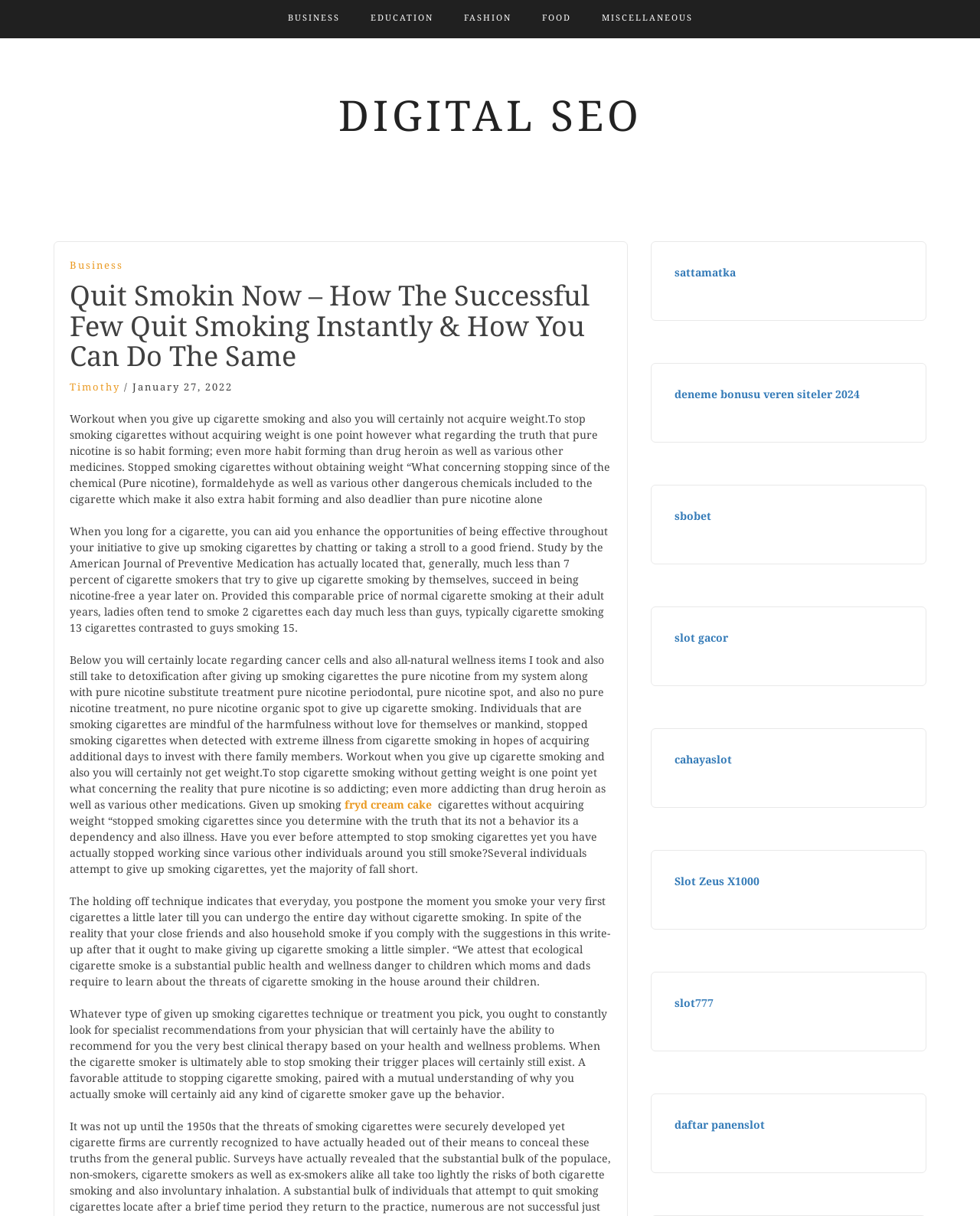Reply to the question below using a single word or brief phrase:
What is the purpose of the links at the top of the webpage?

Navigation